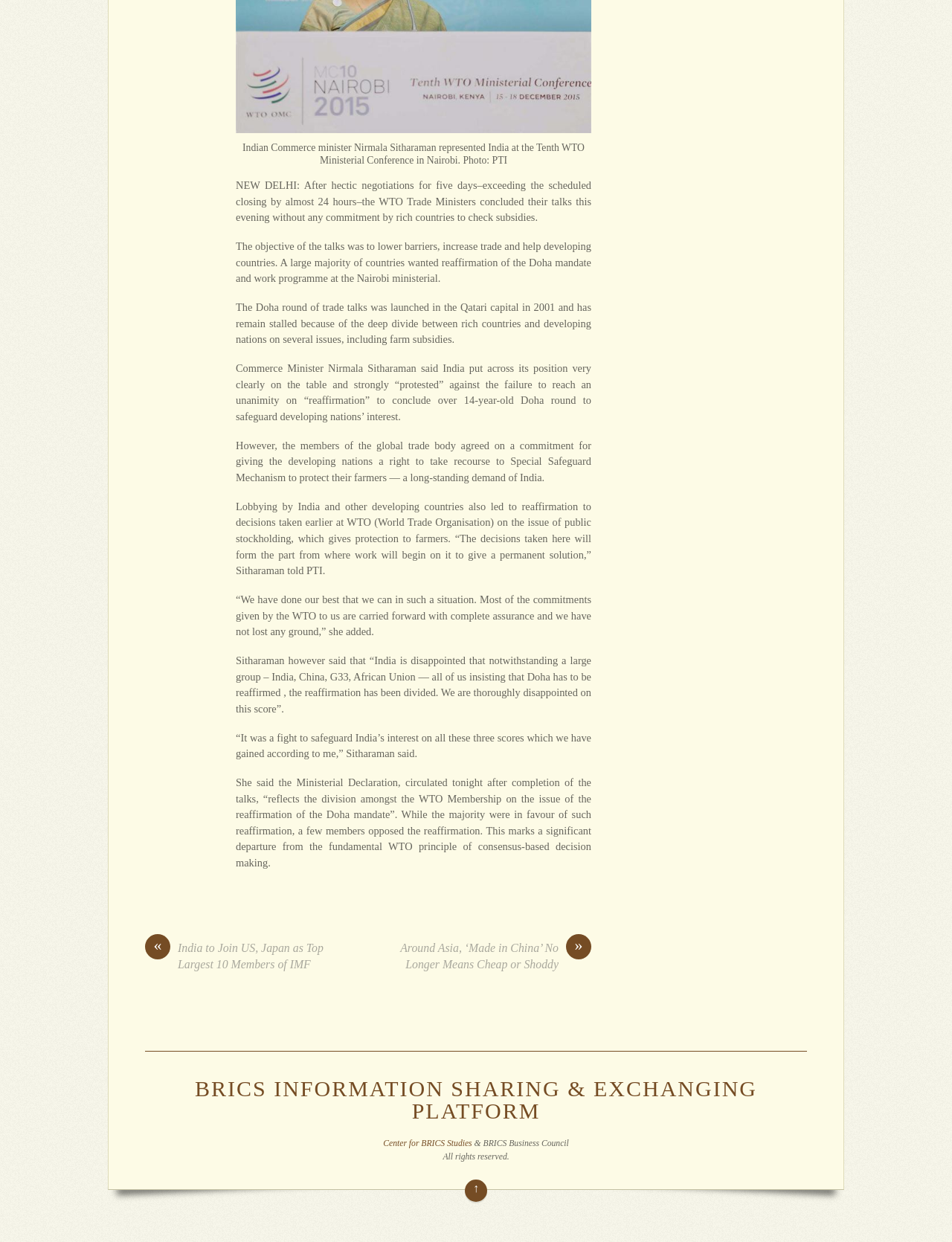Determine the bounding box coordinates for the UI element with the following description: "Center for BRICS Studies". The coordinates should be four float numbers between 0 and 1, represented as [left, top, right, bottom].

[0.402, 0.917, 0.496, 0.925]